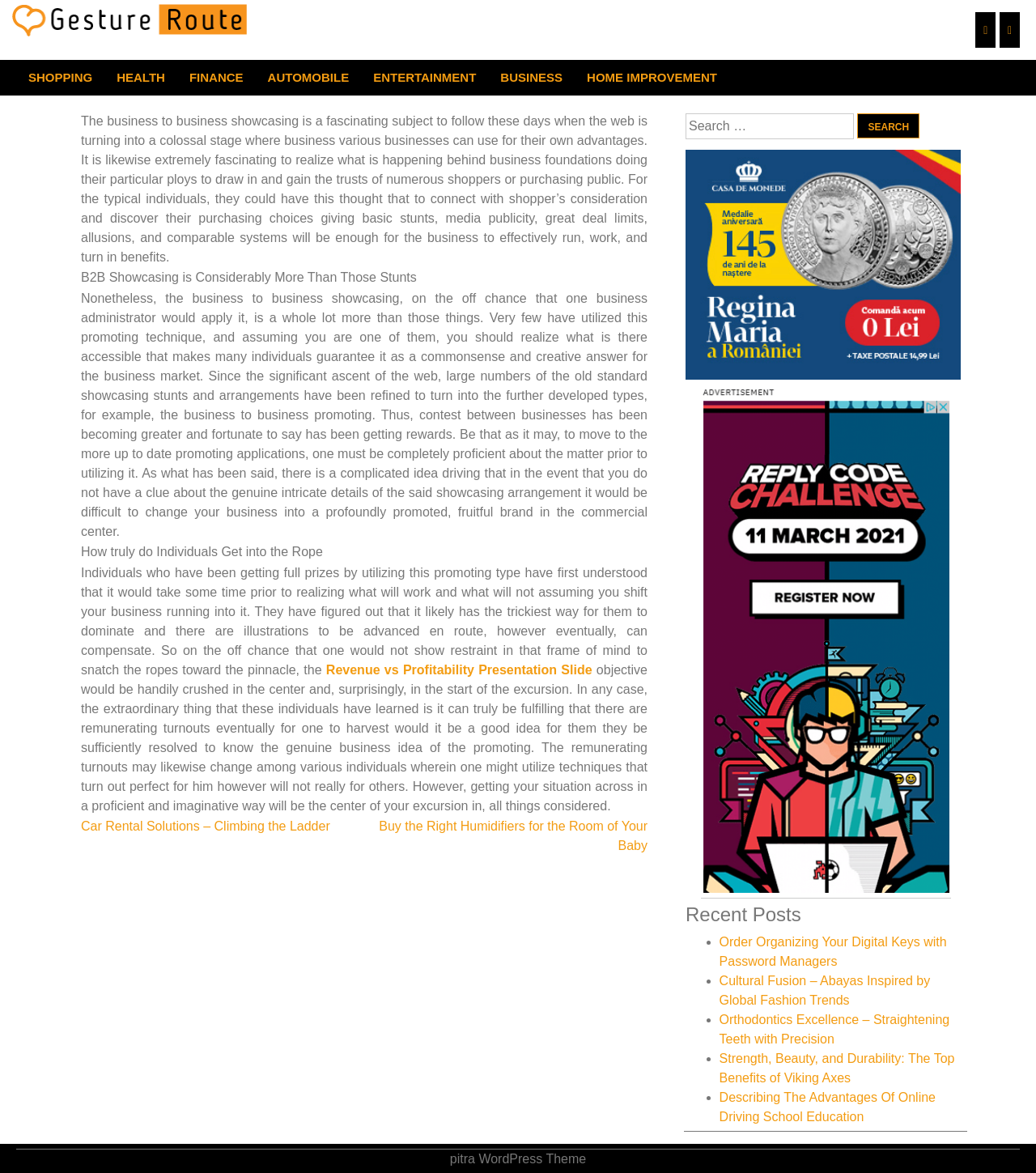What type of content is listed under 'Recent Posts'?
Please utilize the information in the image to give a detailed response to the question.

The section labeled 'Recent Posts' lists several links to different blog posts, each with a brief title and no description. These posts appear to be related to various topics, including technology, fashion, and education.